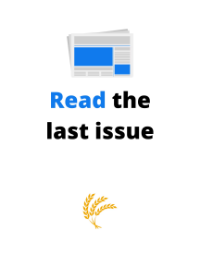Describe the important features and context of the image with as much detail as possible.

The image features an enticing graphic inviting readers to "Read the last issue" of a publication. Prominently displayed at the top is a stylized newspaper icon, enhancing the call to action with its recognizable representation of print media. Below the headline, the text is rendered in a bold, dynamic font, with "Read" in blue to draw attention, while "the last issue" is presented in a strong black typeface, emphasizing urgency and in-depth content awaiting the reader. Additionally, a subtle design element, portraying golden wheat, adorns the bottom, adding a touch of elegance and perhaps symbolizing growth or nourishment through information. This visual is designed to captivate and guide viewers towards the latest updates and articles in their favored publication, enriching their reading experience.